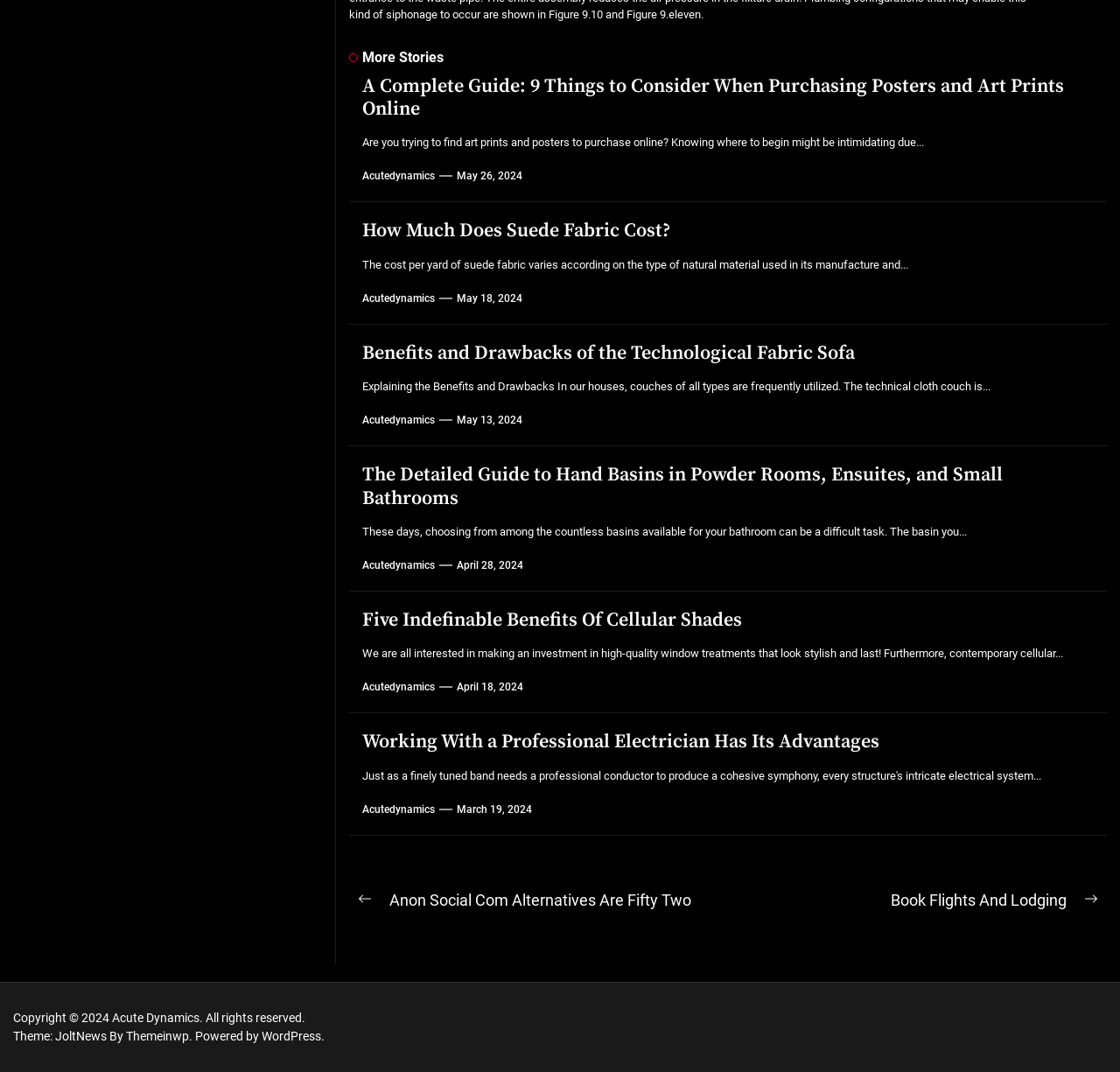Find the bounding box of the element with the following description: "acutedynamics". The coordinates must be four float numbers between 0 and 1, formatted as [left, top, right, bottom].

[0.323, 0.271, 0.388, 0.285]